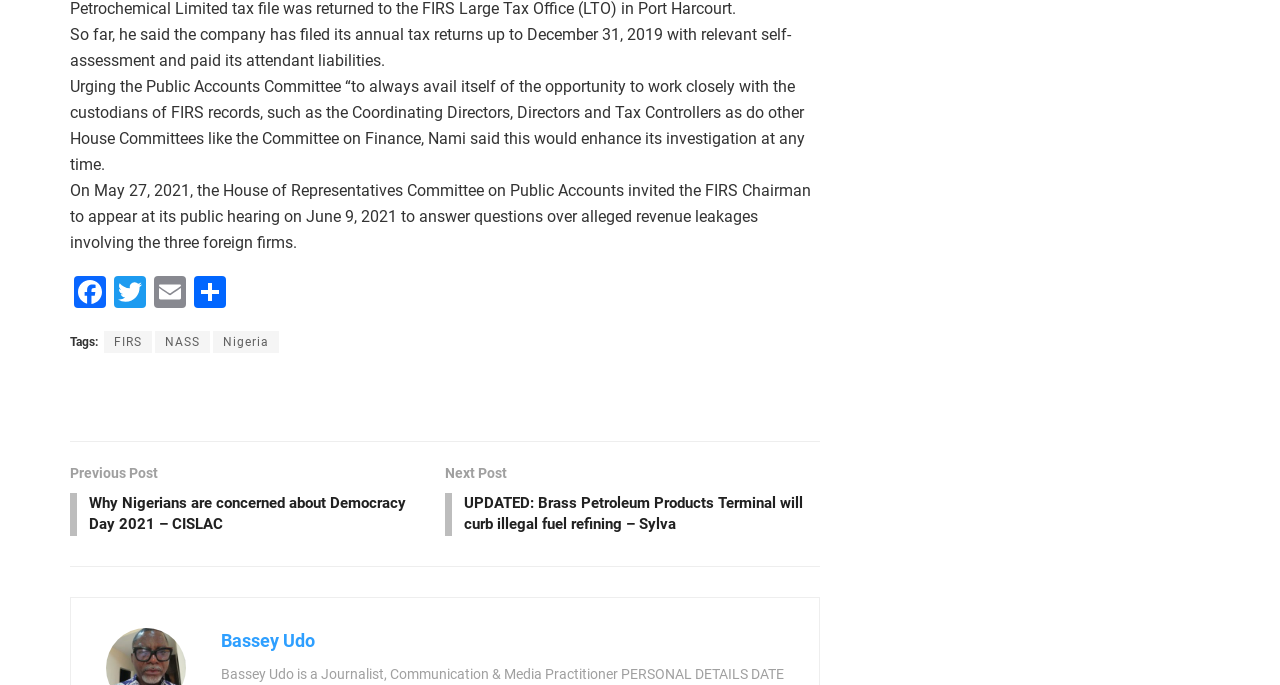What is the author of the article?
Give a detailed explanation using the information visible in the image.

The author of the article is Bassey Udo, which is mentioned at the bottom of the page with a link to the author's profile.